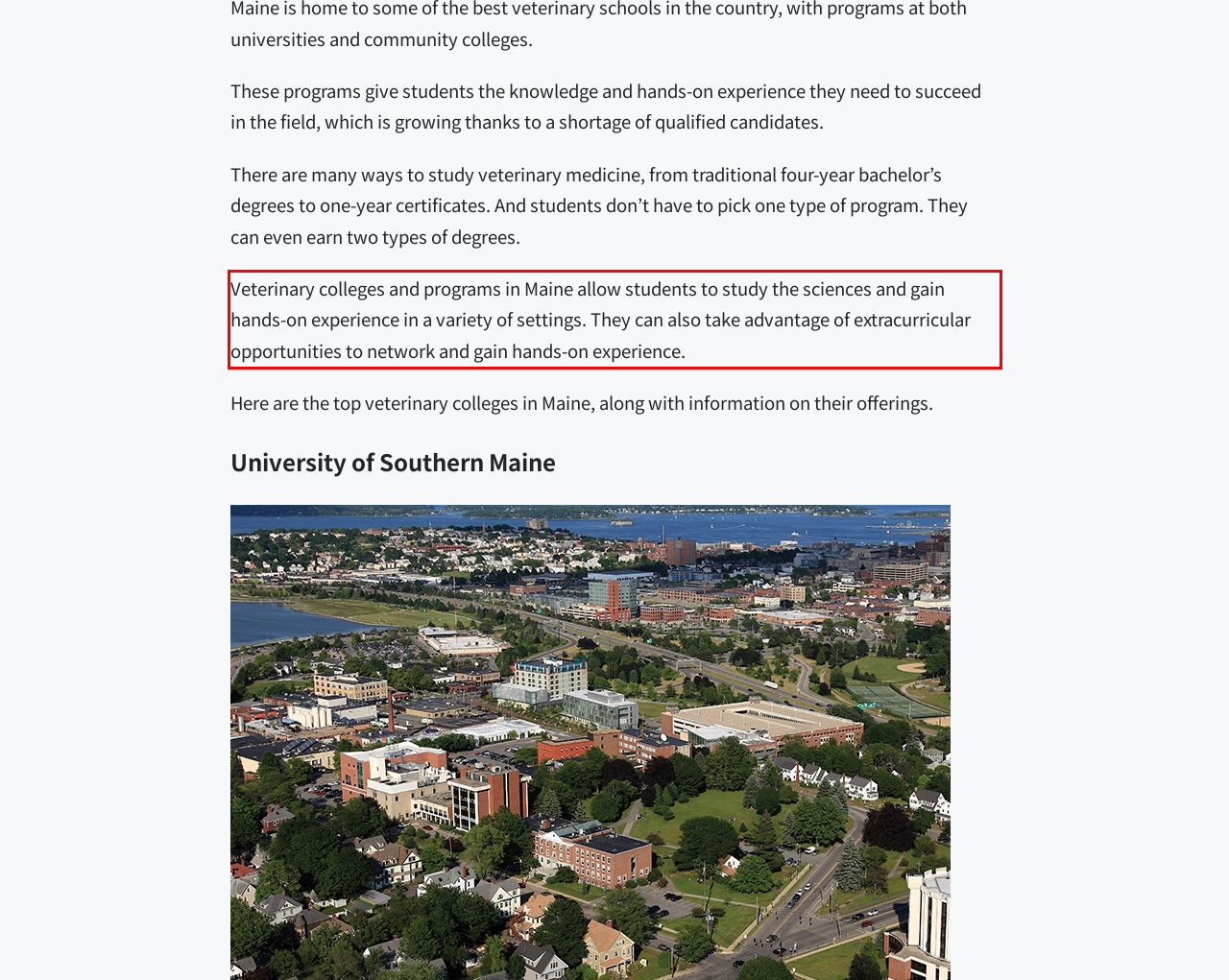Perform OCR on the text inside the red-bordered box in the provided screenshot and output the content.

Veterinary colleges and programs in Maine allow students to study the sciences and gain hands-on experience in a variety of settings. They can also take advantage of extracurricular opportunities to network and gain hands-on experience.